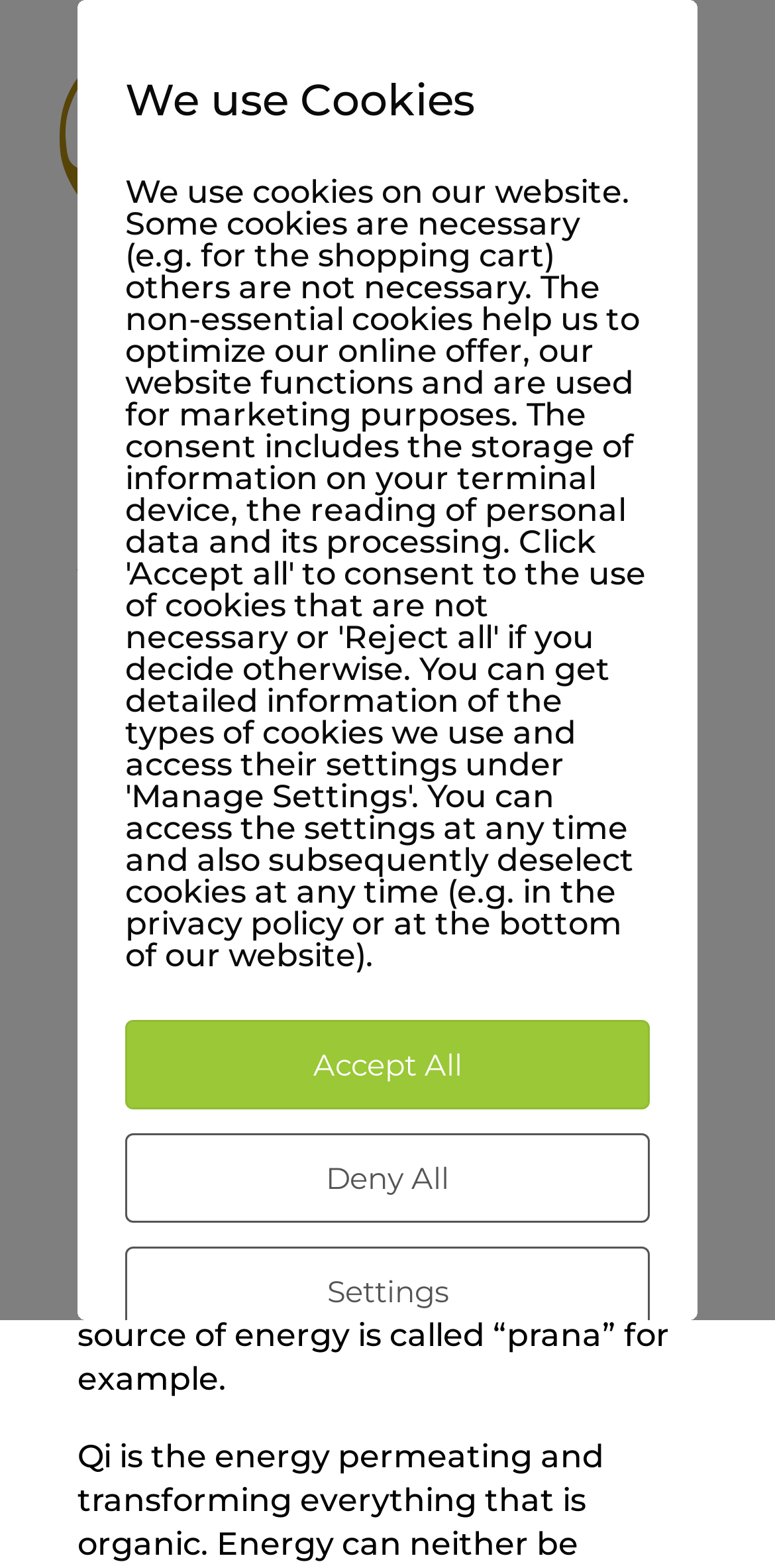Please find and report the primary heading text from the webpage.

What is qi? 4 ways to increase your energy level